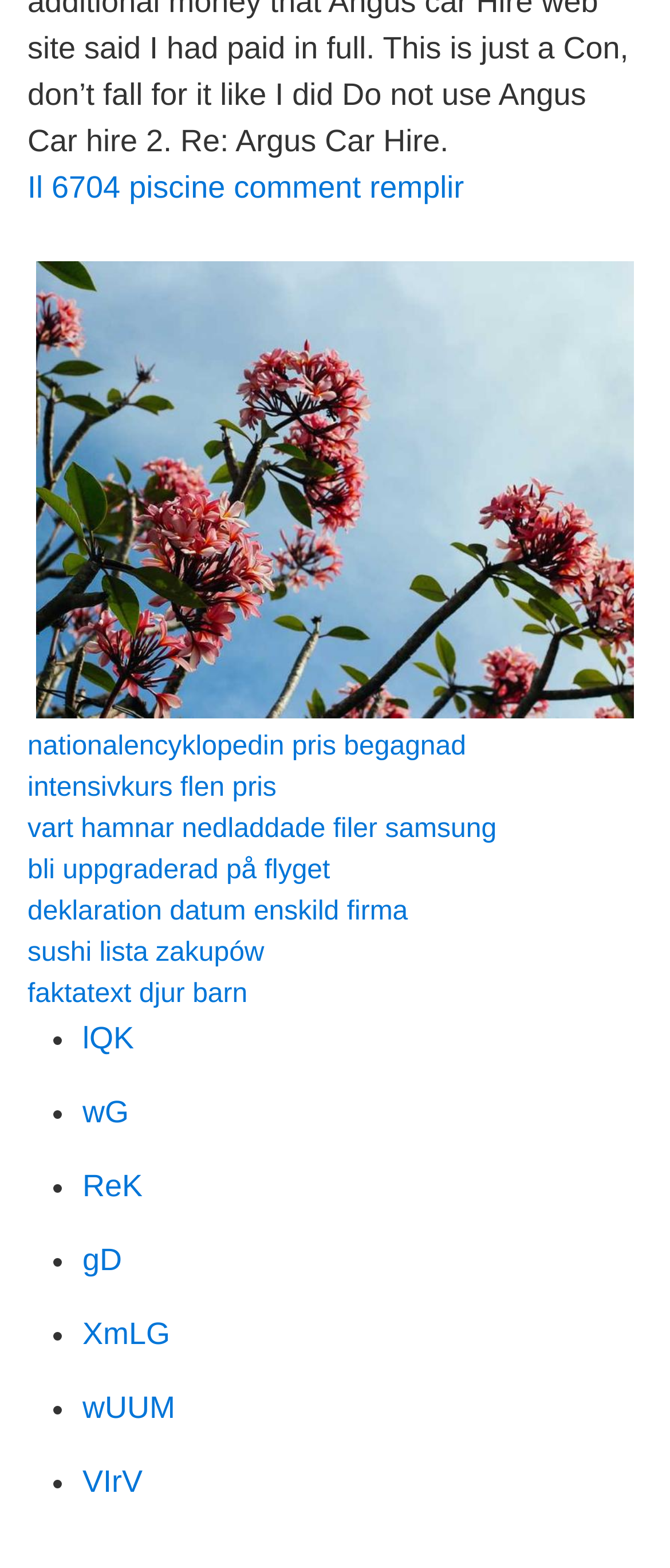Respond to the question below with a concise word or phrase:
How many links are on the webpage?

14